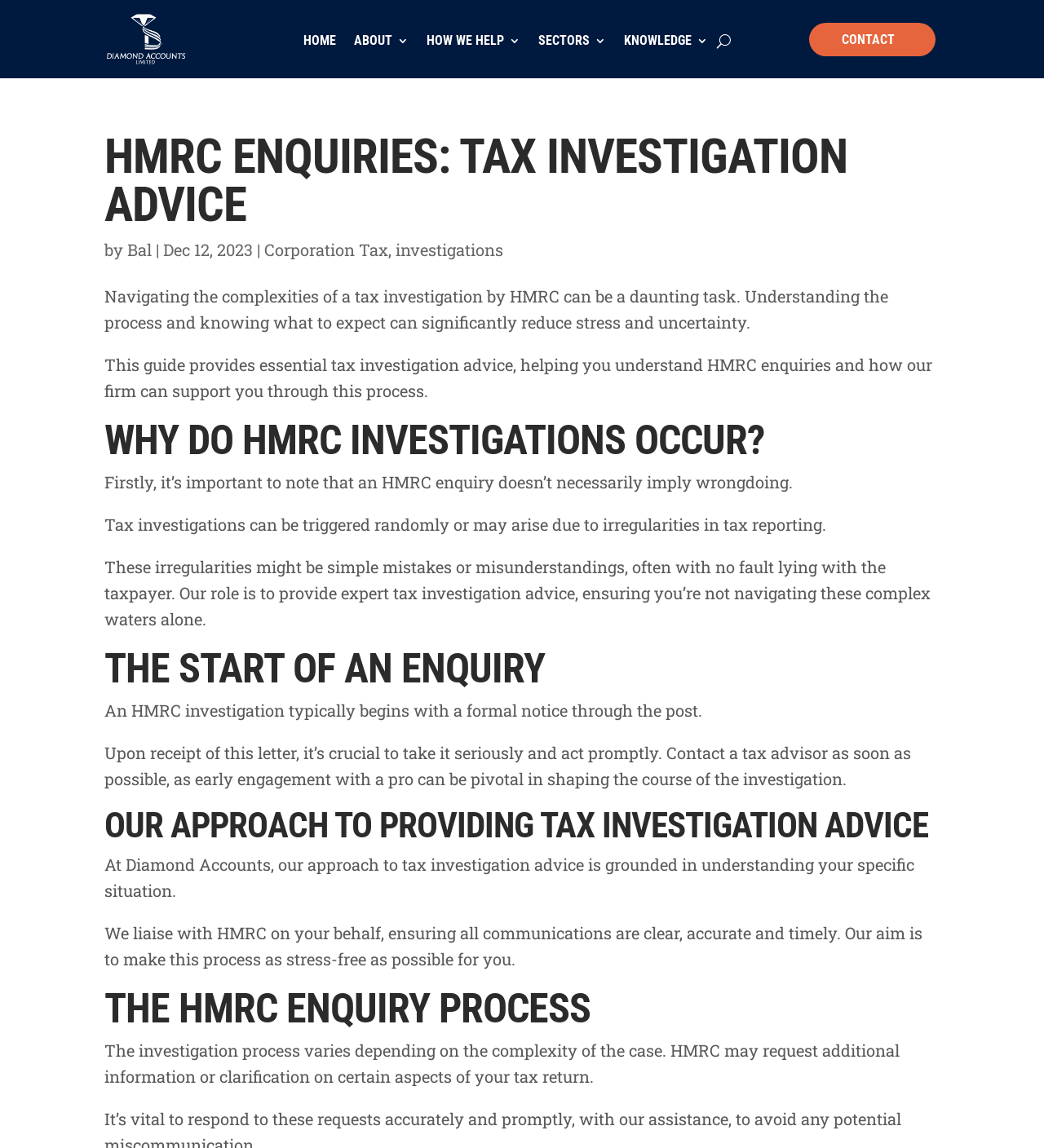What is the tone of the webpage regarding tax investigations?
Please look at the screenshot and answer in one word or a short phrase.

Reassuring